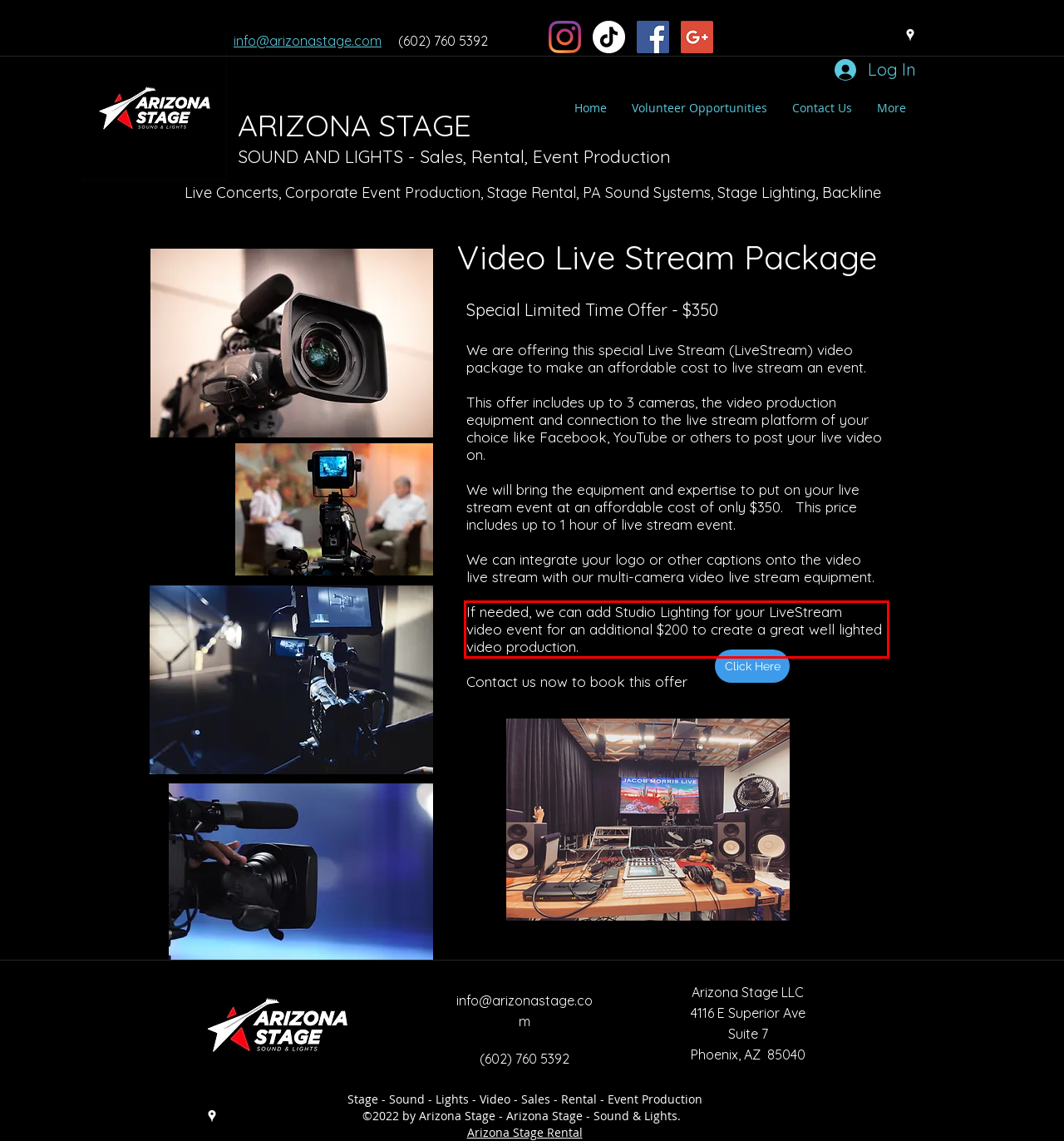Look at the provided screenshot of the webpage and perform OCR on the text within the red bounding box.

If needed, we can add Studio Lighting for your LiveStream video event for an additional $200 to create a great well lighted video production.